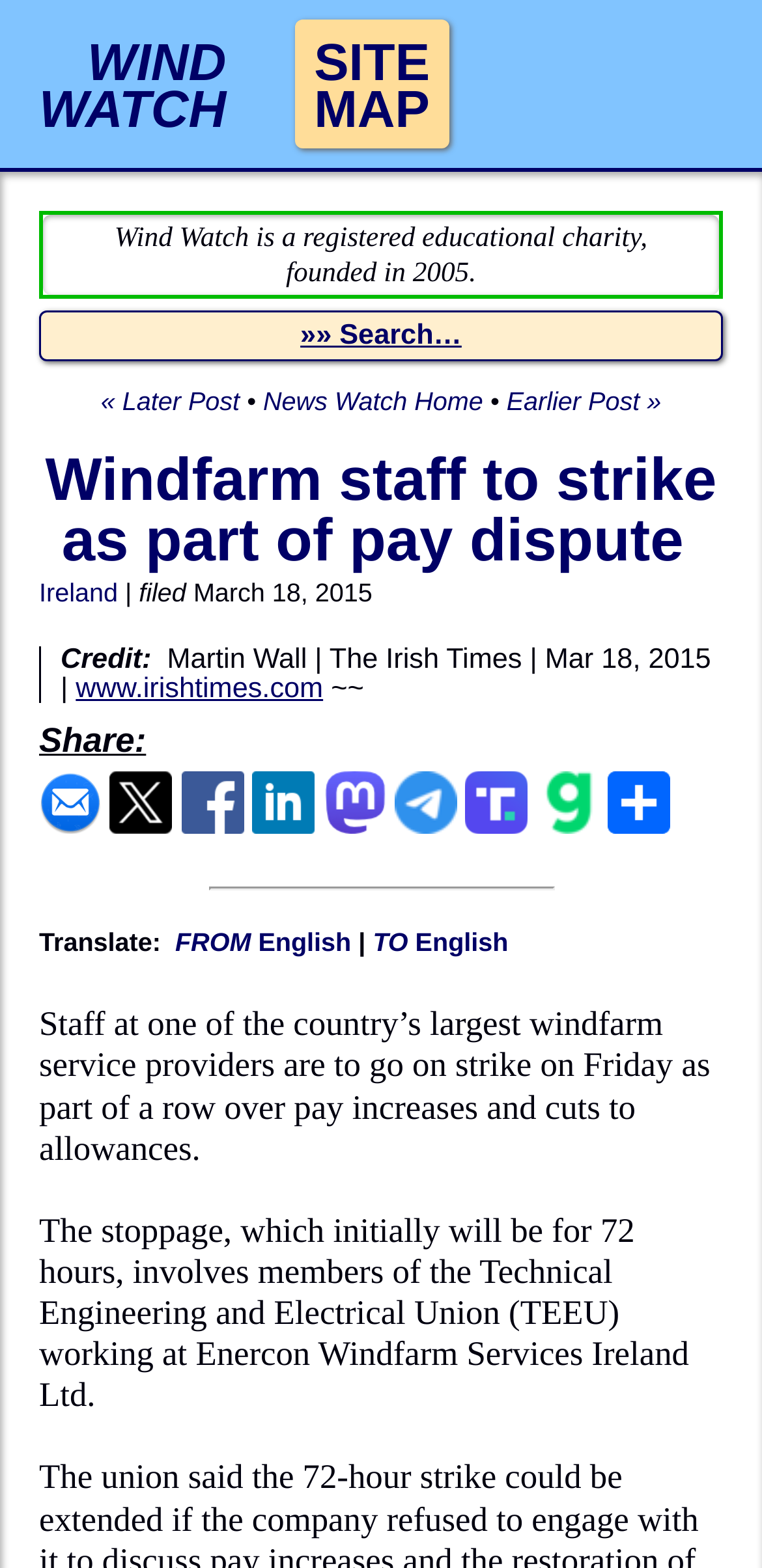Please mark the bounding box coordinates of the area that should be clicked to carry out the instruction: "Read the recent post about digital security".

None